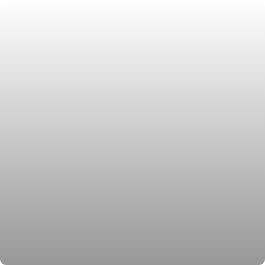Outline with detail what the image portrays.

The image appears to be a placeholder or possibly a blank graphic, devoid of any distinct features or identifiable content. It is situated in the context of an article titled "Importance of physical fitness in student’s life," which focuses on discussing the significance of physical fitness for students. Additional links and resources accompany the article, emphasizing various themes related to health and wellness. Overall, the visual representation is minimalist, likely serving as a background or representation for the article's topics.